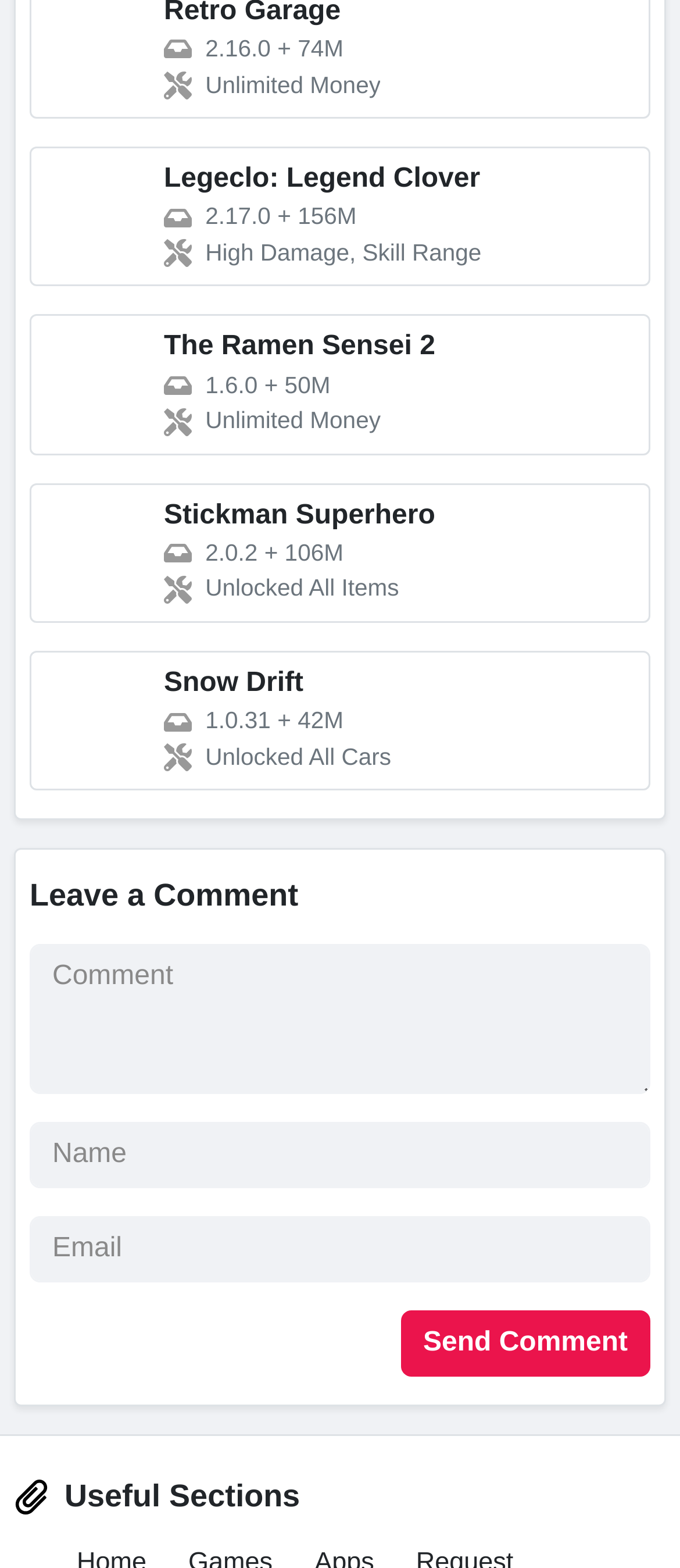Find the bounding box coordinates of the element's region that should be clicked in order to follow the given instruction: "Click on the link to download Legeclo: Legend Clover 2.17.0". The coordinates should consist of four float numbers between 0 and 1, i.e., [left, top, right, bottom].

[0.044, 0.094, 0.956, 0.183]